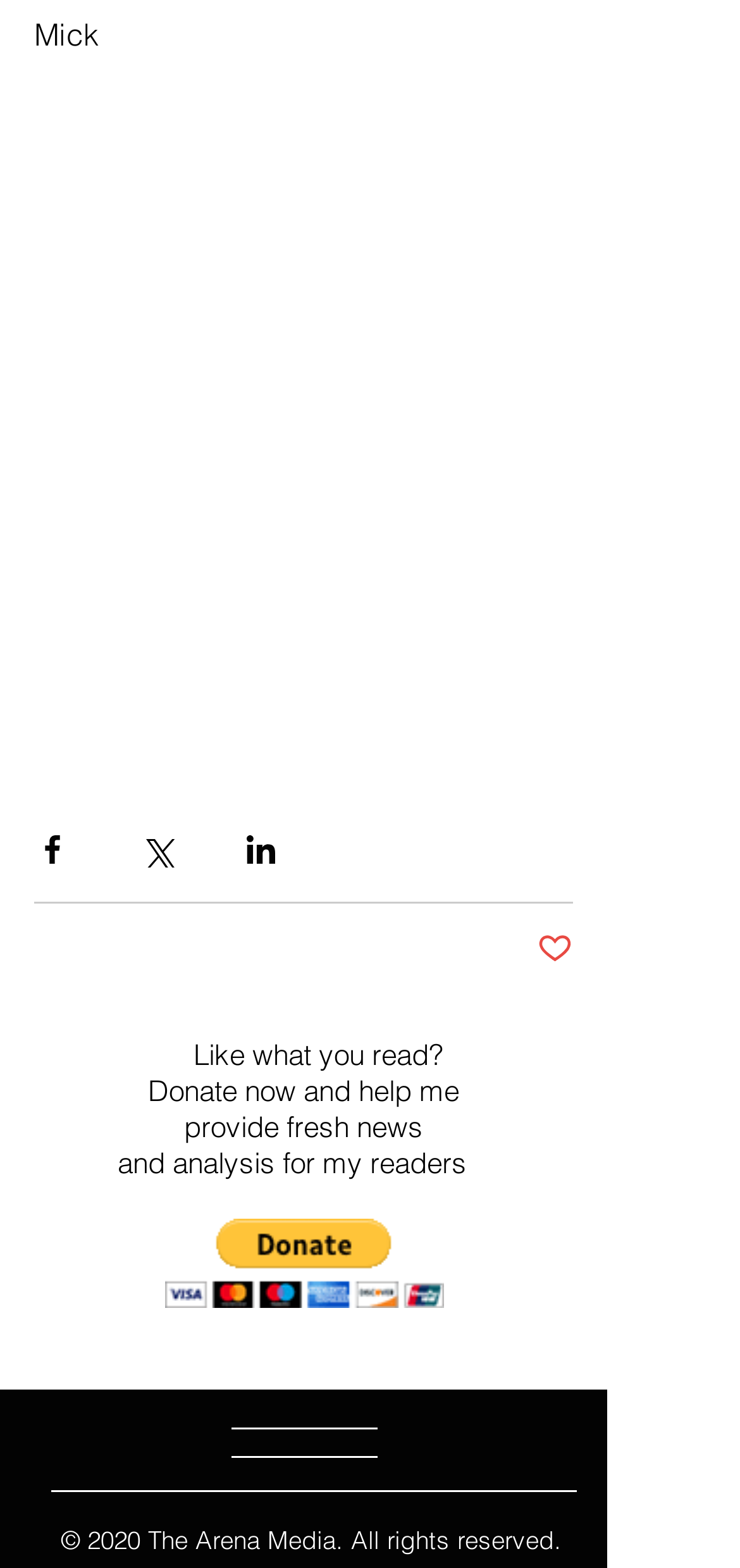What is the name mentioned on the webpage?
Using the image, elaborate on the answer with as much detail as possible.

The name 'Mick' is mentioned on the webpage, which can be found at the top of the page, indicating that it might be the author or owner of the webpage.